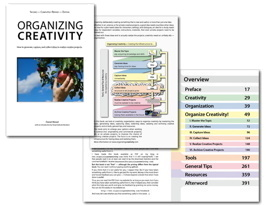What is outlined in the table of contents?
Look at the screenshot and provide an in-depth answer.

The colorful table of contents outlines key topics such as creativity, organization, and tips for enhancing creativity, providing an overview of the book's content.